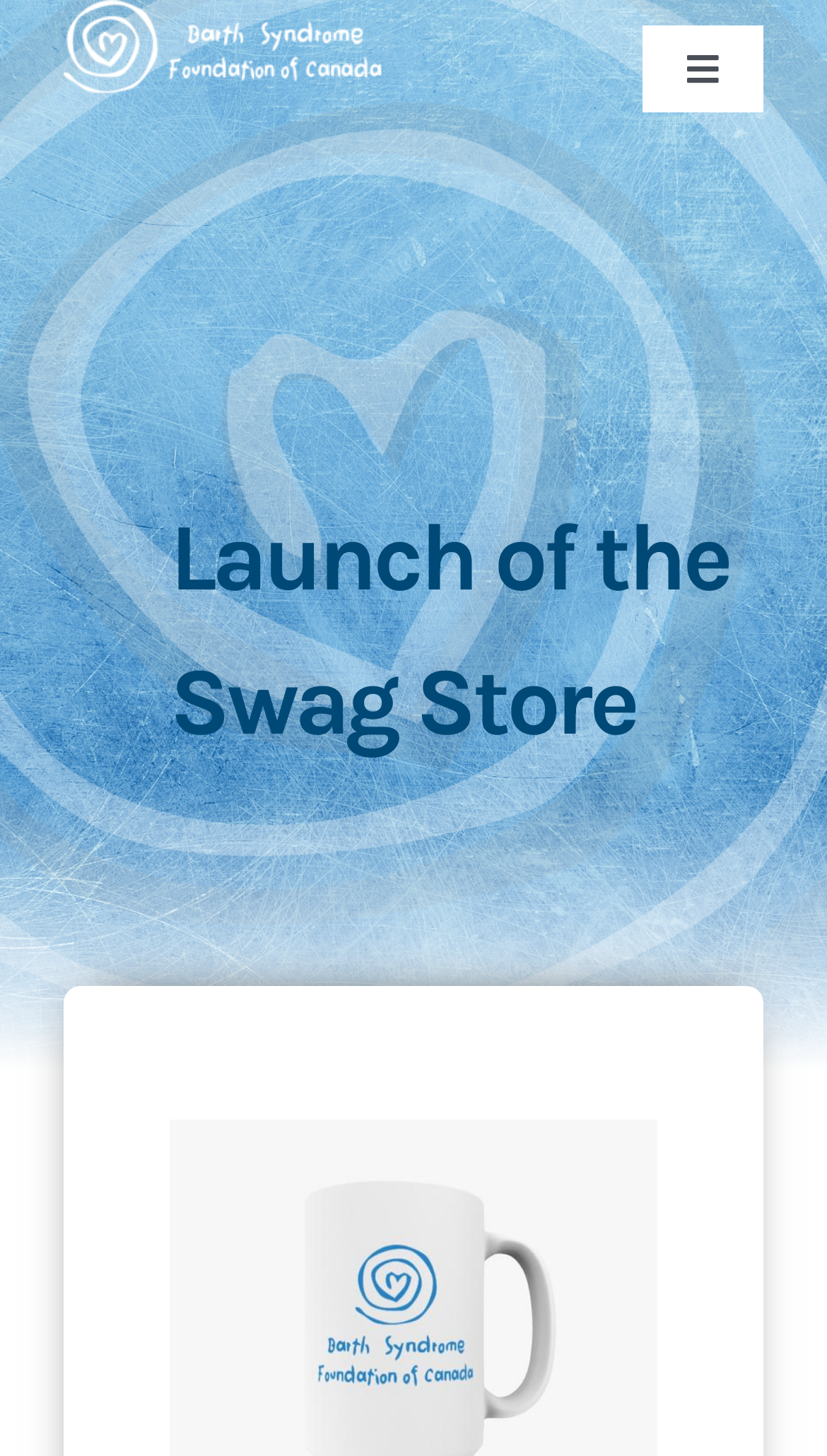Determine the bounding box coordinates of the clickable region to carry out the instruction: "Go to the Home page".

[0.0, 0.077, 1.0, 0.172]